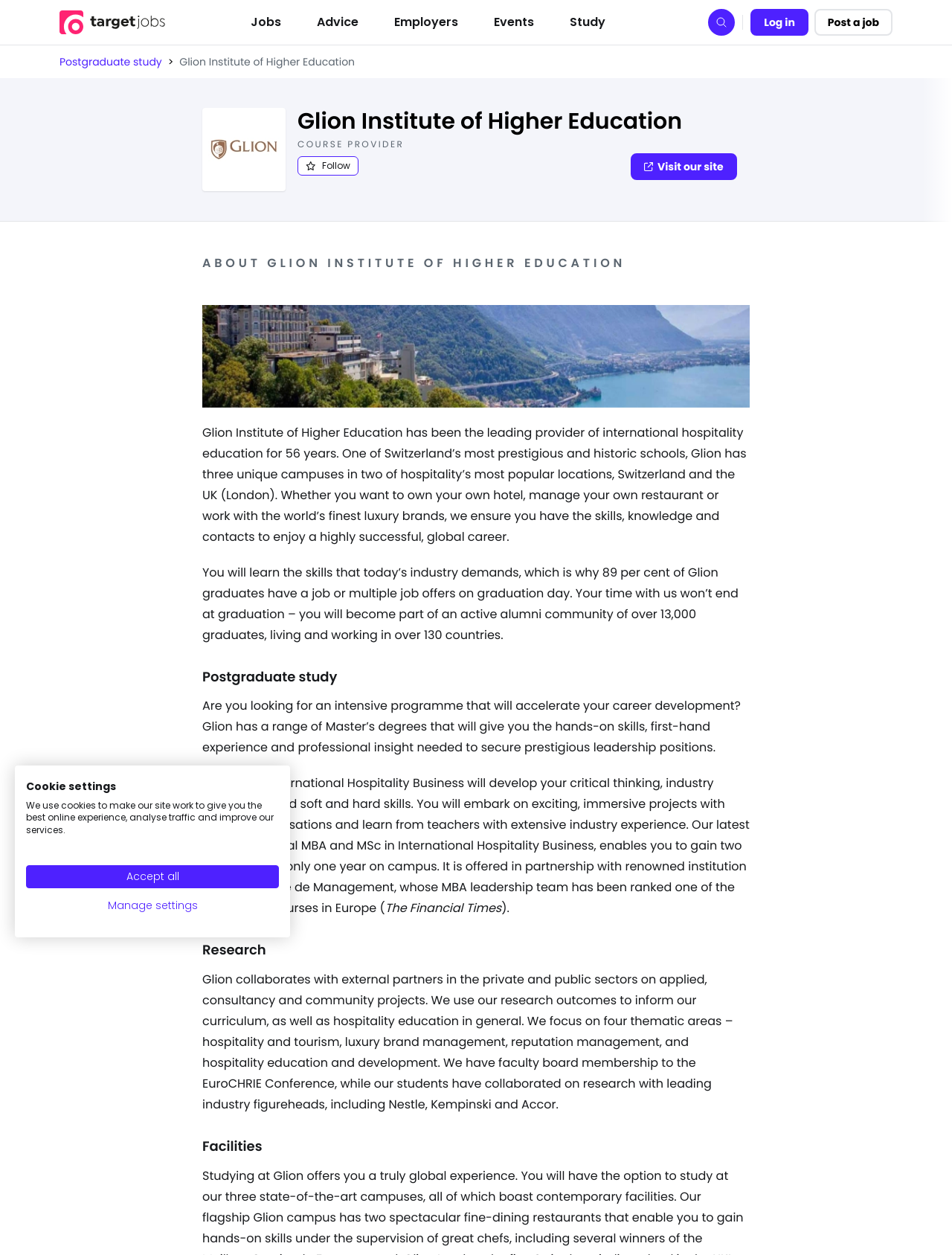Find the bounding box coordinates of the element to click in order to complete the given instruction: "Click the 'Jobs' button."

[0.254, 0.007, 0.305, 0.028]